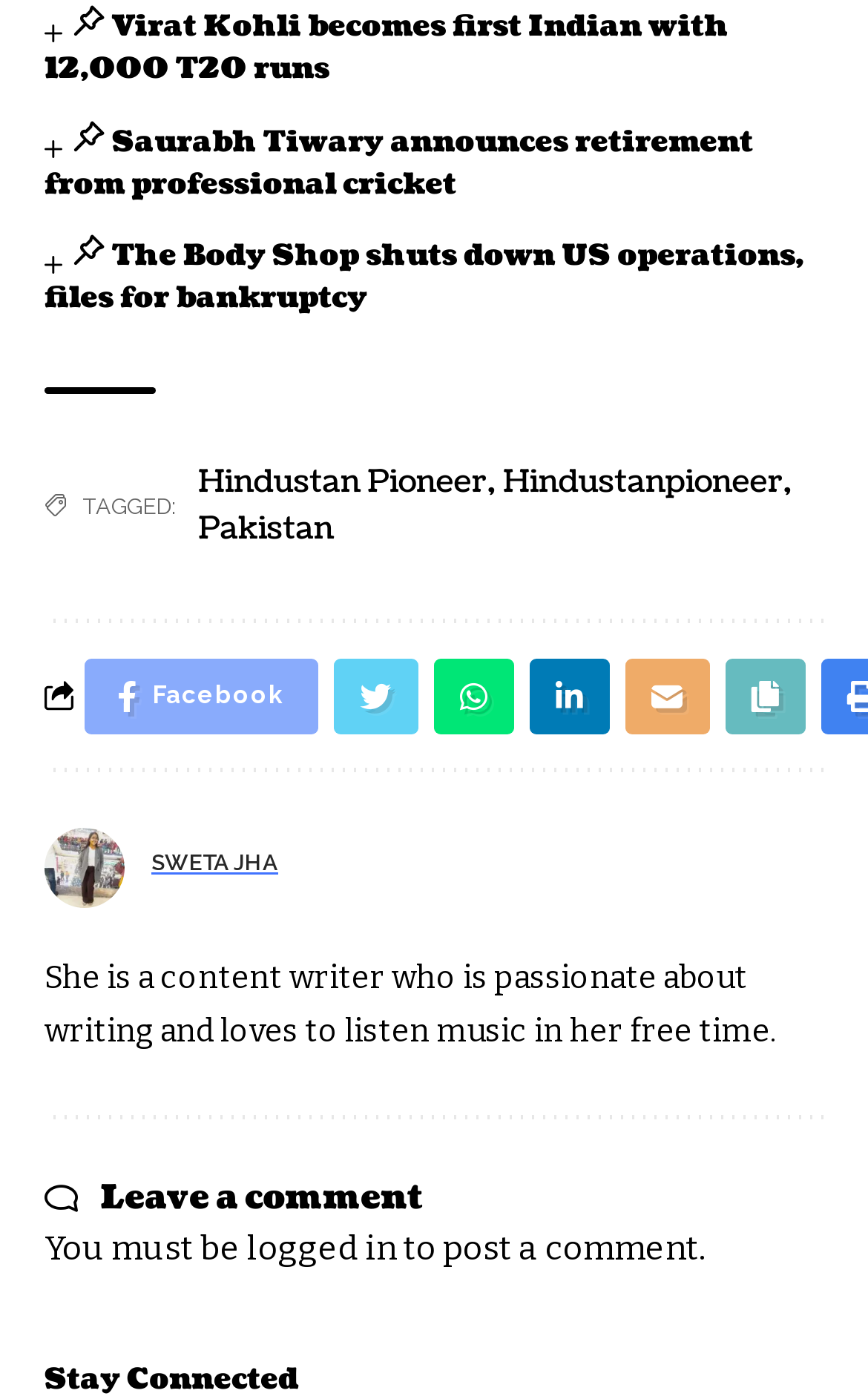What is the name of the content writer?
Please use the image to provide a one-word or short phrase answer.

Sweta Jha